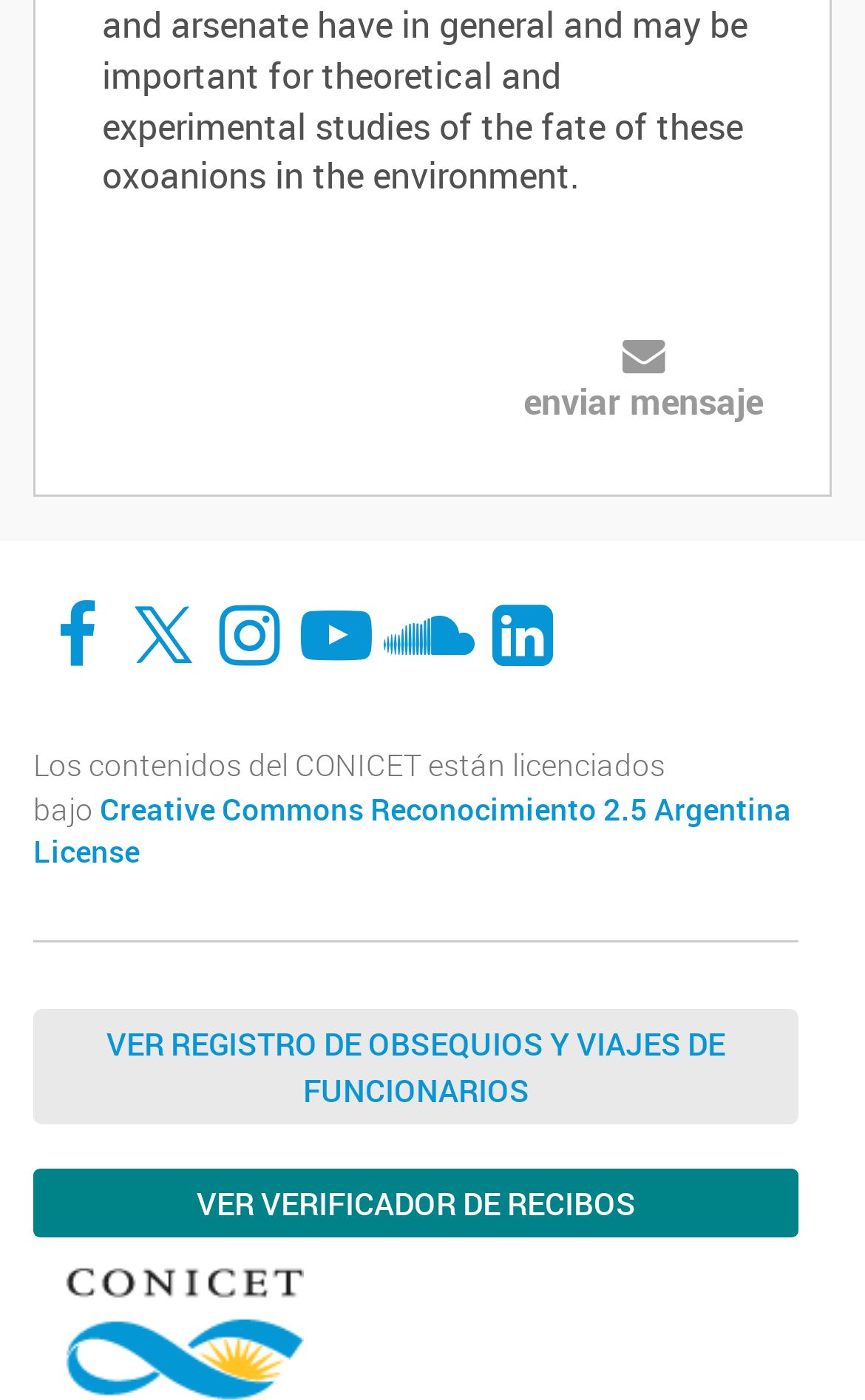Locate the bounding box coordinates of the clickable area to execute the instruction: "Go to the 'holidays' page". Provide the coordinates as four float numbers between 0 and 1, represented as [left, top, right, bottom].

None